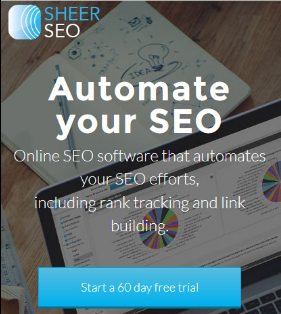What is the purpose of the software?
Answer the question with as much detail as possible.

The purpose of the software is to enhance the online presence of businesses and digital marketers by providing efficient solutions to streamline their SEO strategies, as inferred from the caption's description of the software's features and benefits.